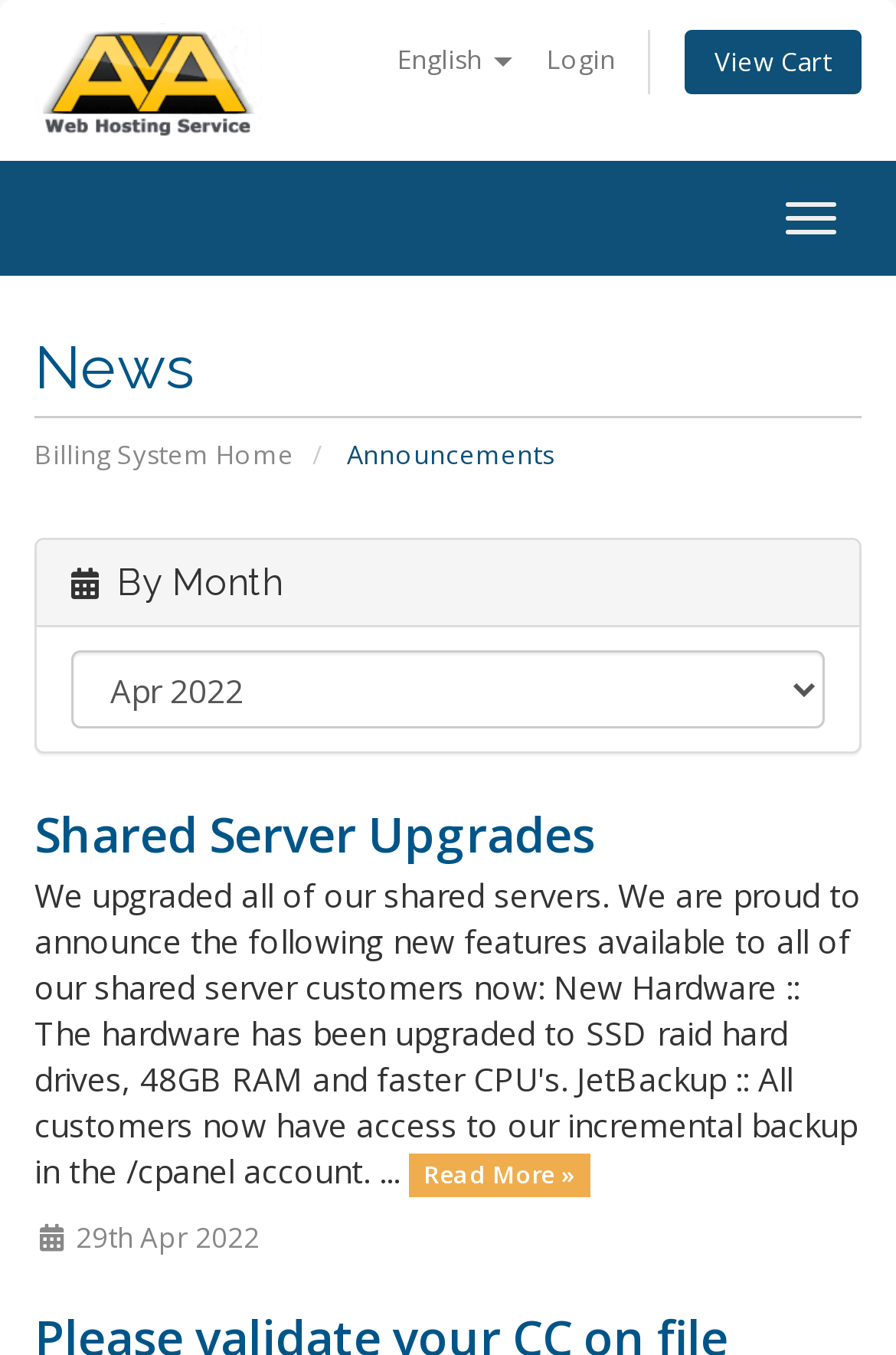What is the purpose of the button in the top-right corner?
Please use the visual content to give a single word or phrase answer.

Toggle navigation